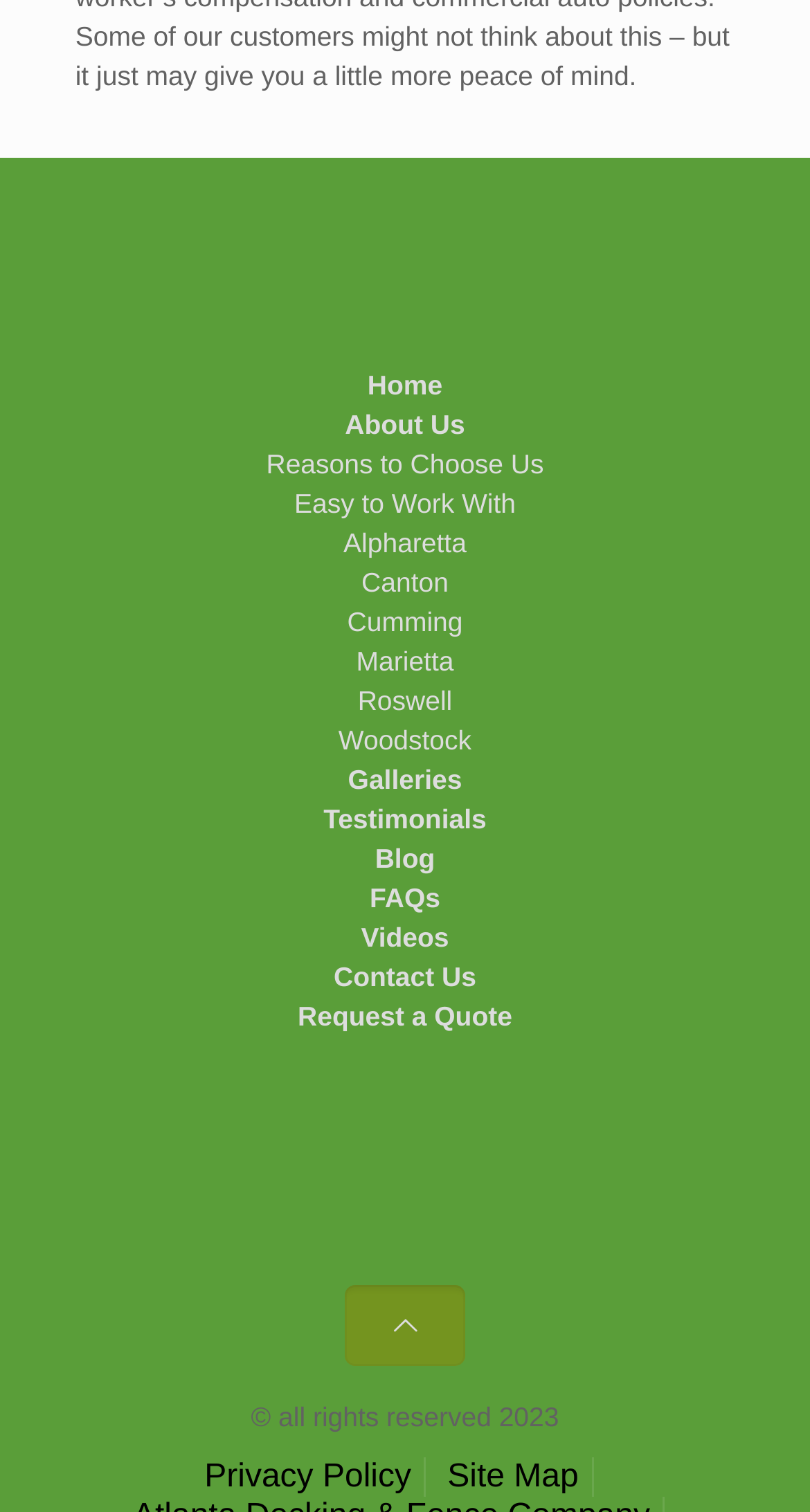Bounding box coordinates should be provided in the format (top-left x, top-left y, bottom-right x, bottom-right y) with all values between 0 and 1. Identify the bounding box for this UI element: Request a Quote

[0.368, 0.662, 0.632, 0.682]